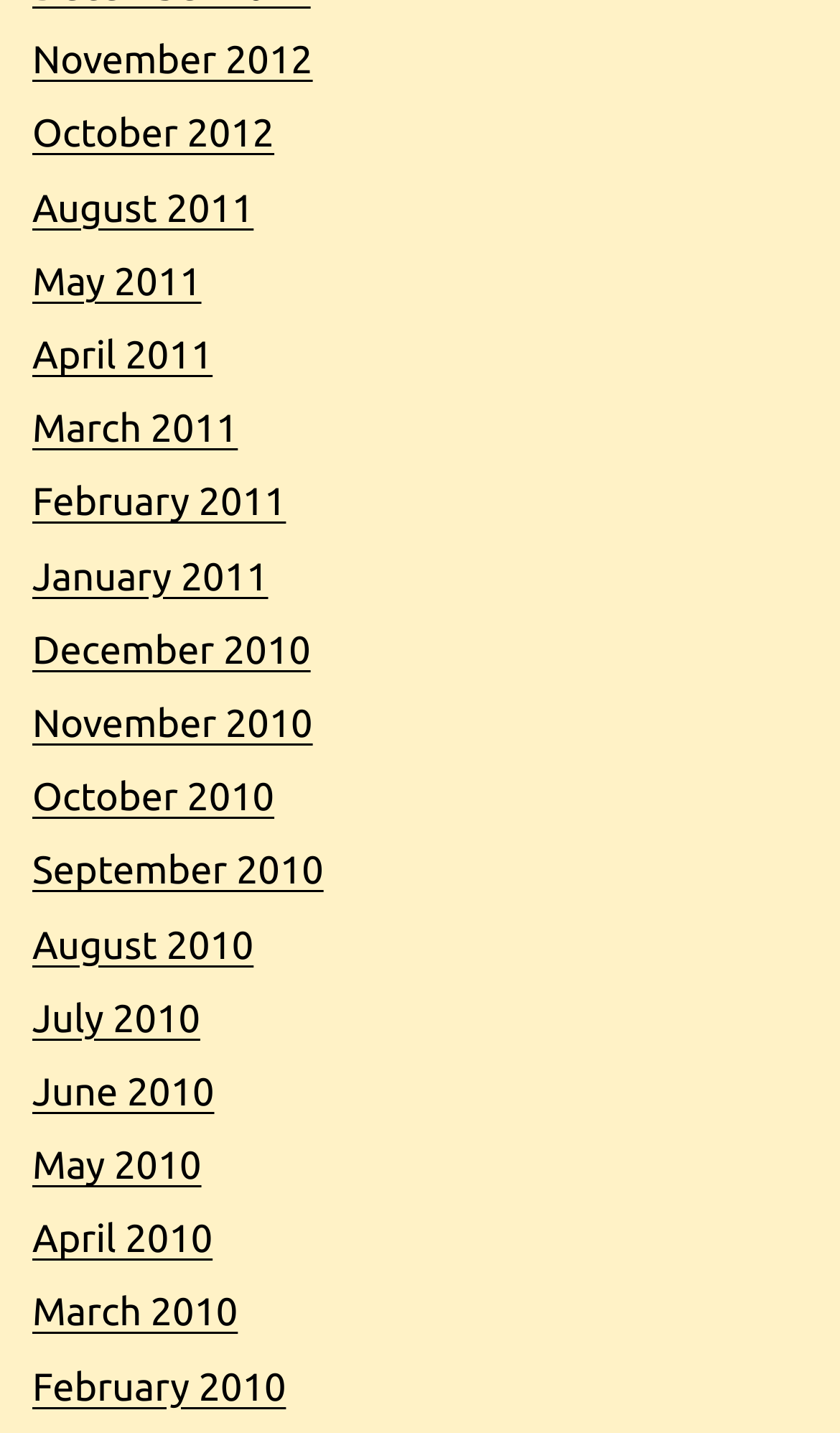Kindly determine the bounding box coordinates for the clickable area to achieve the given instruction: "view November 2012".

[0.038, 0.027, 0.372, 0.058]